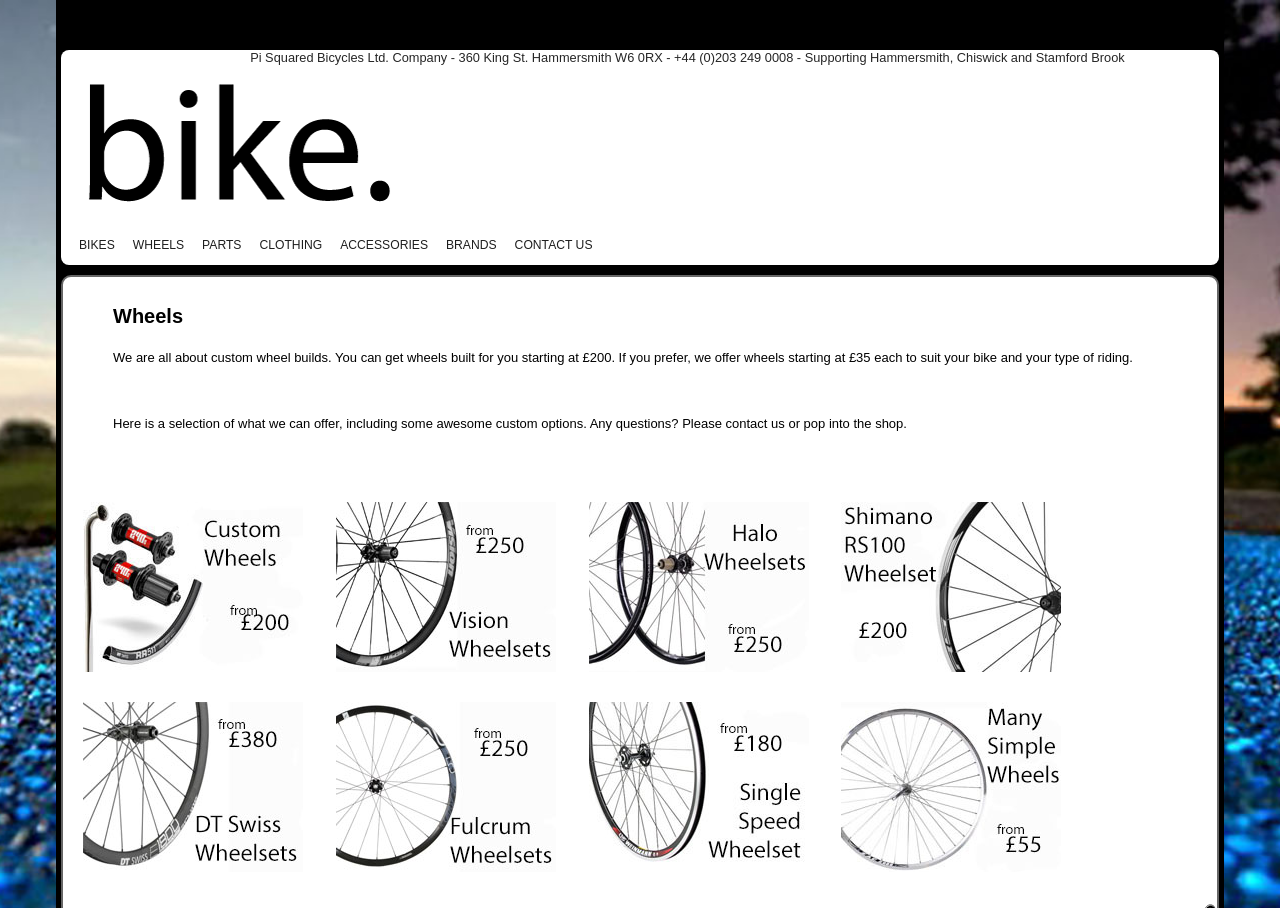Determine the bounding box coordinates of the UI element that matches the following description: "Parts". The coordinates should be four float numbers between 0 and 1 in the format [left, top, right, bottom].

[0.158, 0.262, 0.189, 0.278]